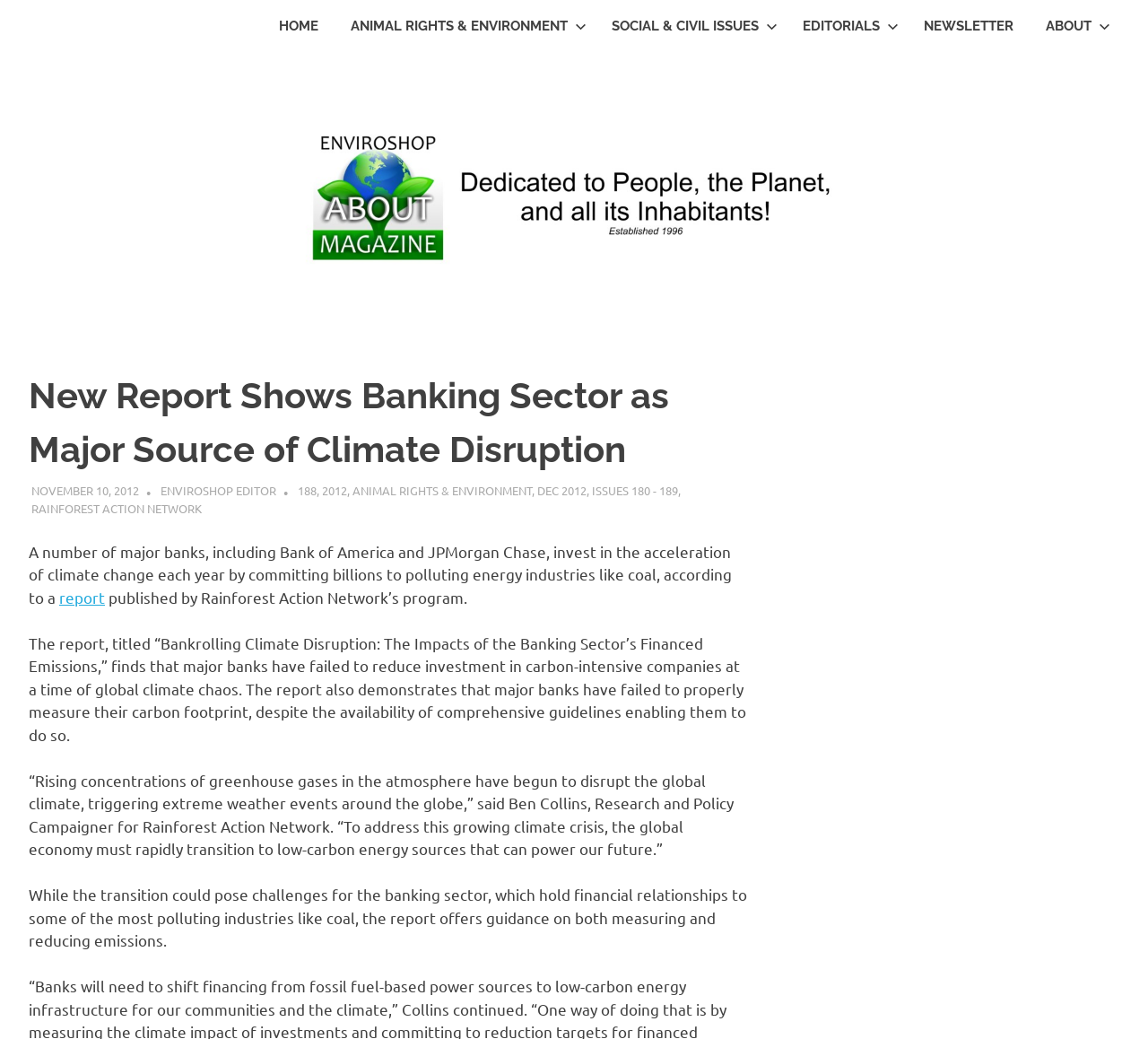What is the topic of the report?
Please provide a full and detailed response to the question.

The topic of the report can be inferred from the heading 'New Report Shows Banking Sector as Major Source of Climate Disruption' and the subsequent text, which discusses the role of banks in accelerating climate change.